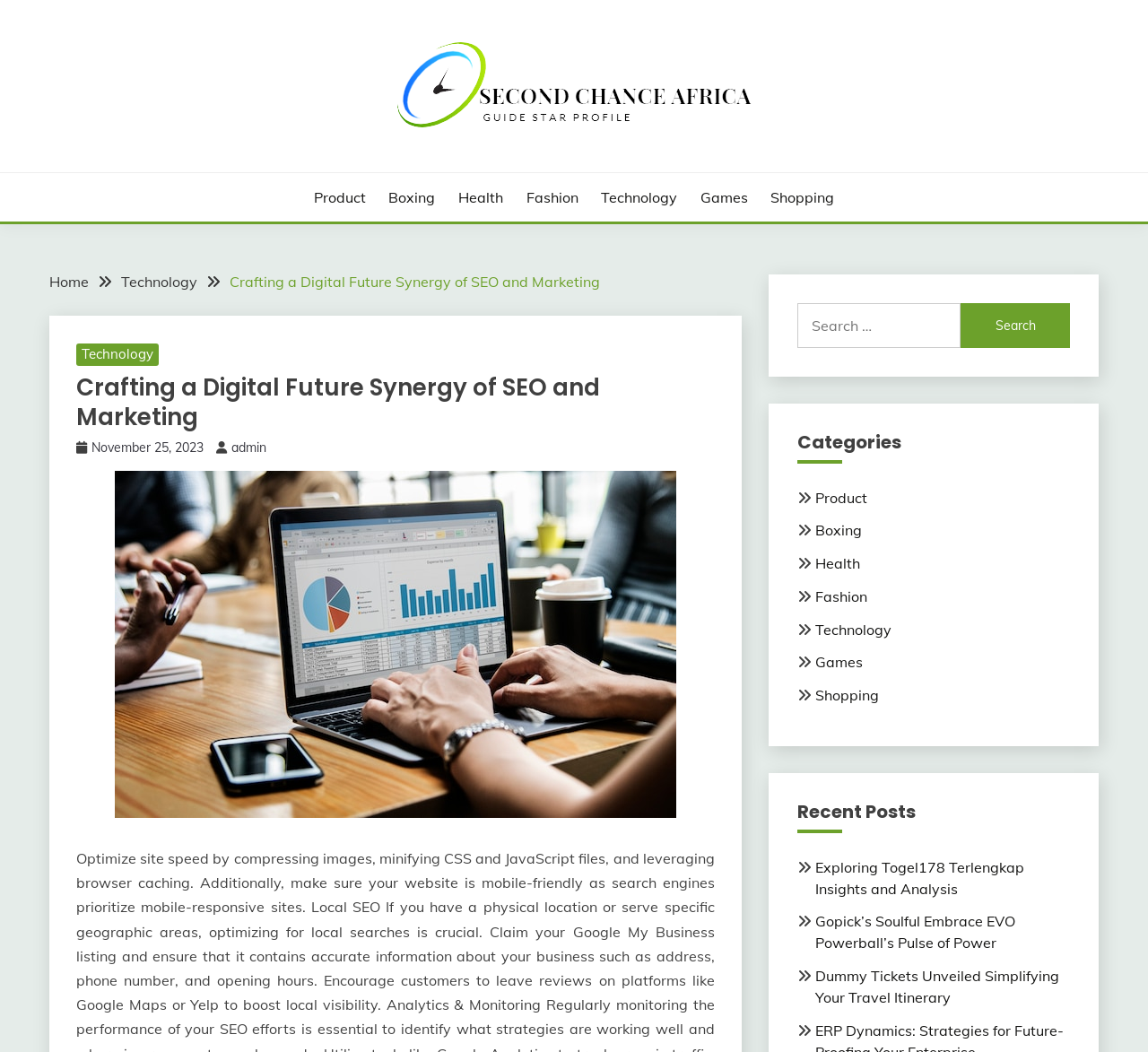How many categories are there?
Using the image, give a concise answer in the form of a single word or short phrase.

7